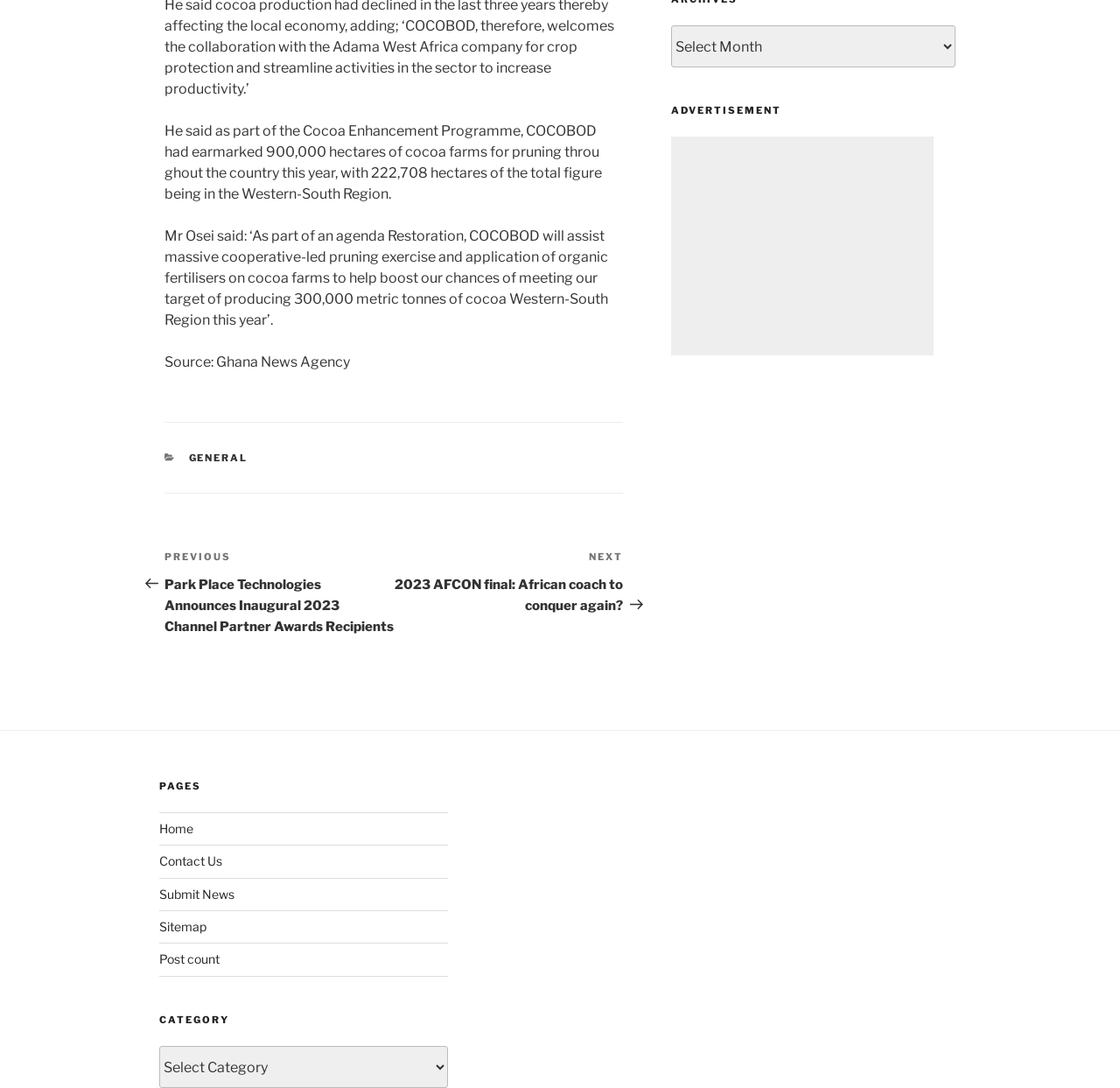Determine the bounding box coordinates of the clickable element necessary to fulfill the instruction: "select archives". Provide the coordinates as four float numbers within the 0 to 1 range, i.e., [left, top, right, bottom].

[0.599, 0.023, 0.853, 0.062]